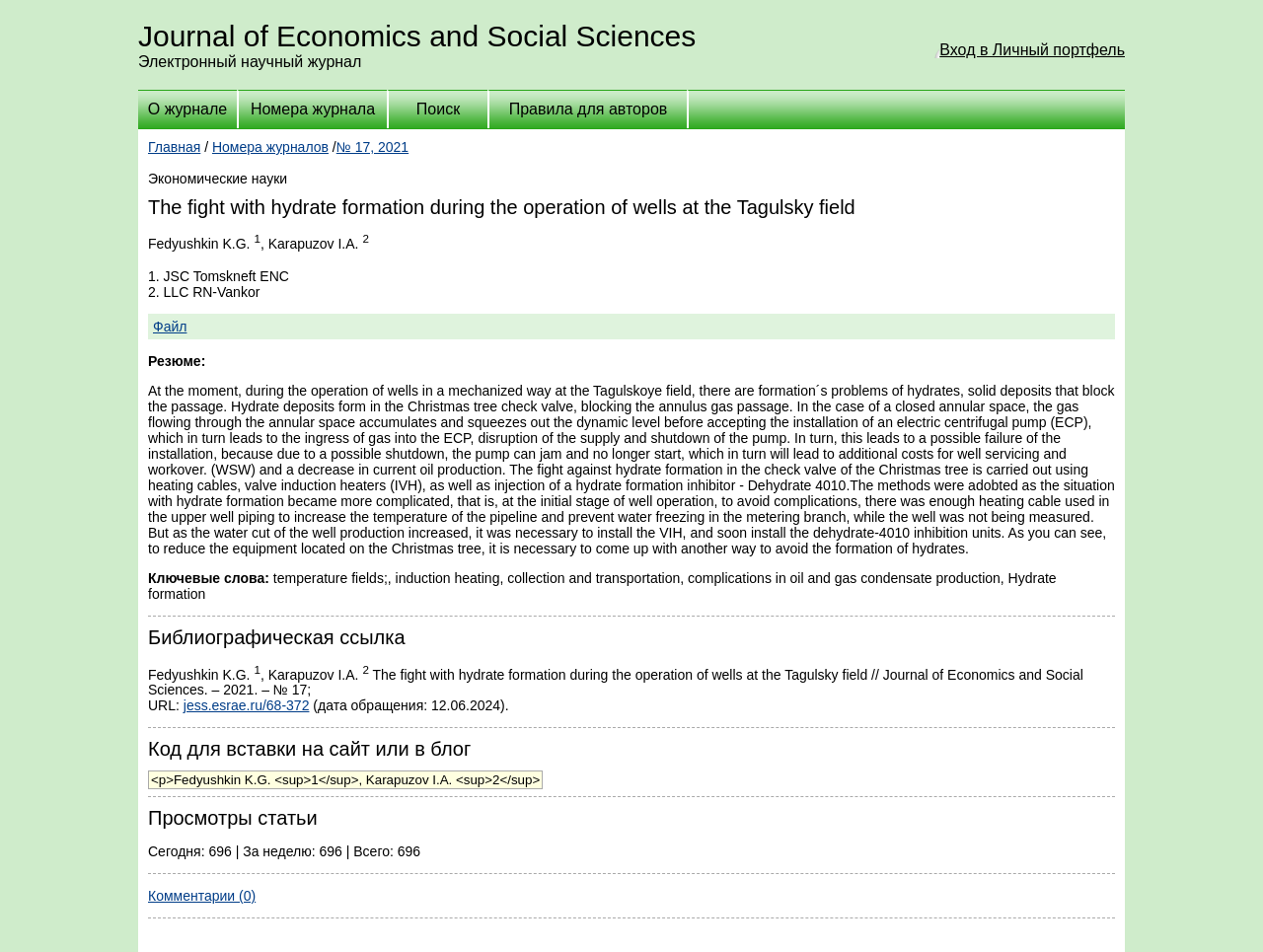Refer to the image and offer a detailed explanation in response to the question: What is the name of the author?

The name of the author can be found in the article text, where it is written as 'Fedyushkin K.G. 1, Karapuzov I.A. 2'. This suggests that Fedyushkin K.G. is one of the authors of the article.